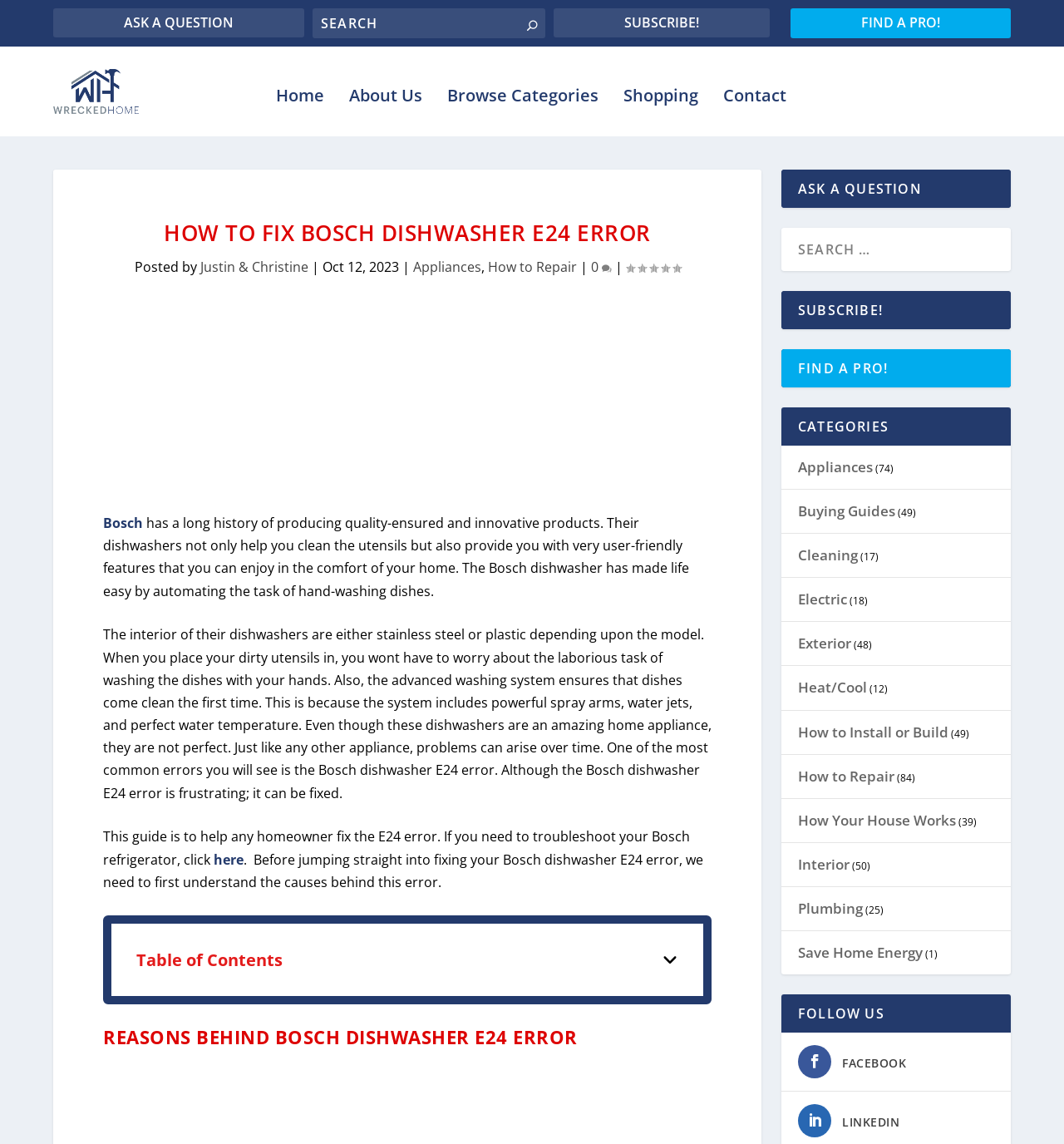Respond with a single word or short phrase to the following question: 
What is the purpose of the Bosch dishwasher?

To clean utensils